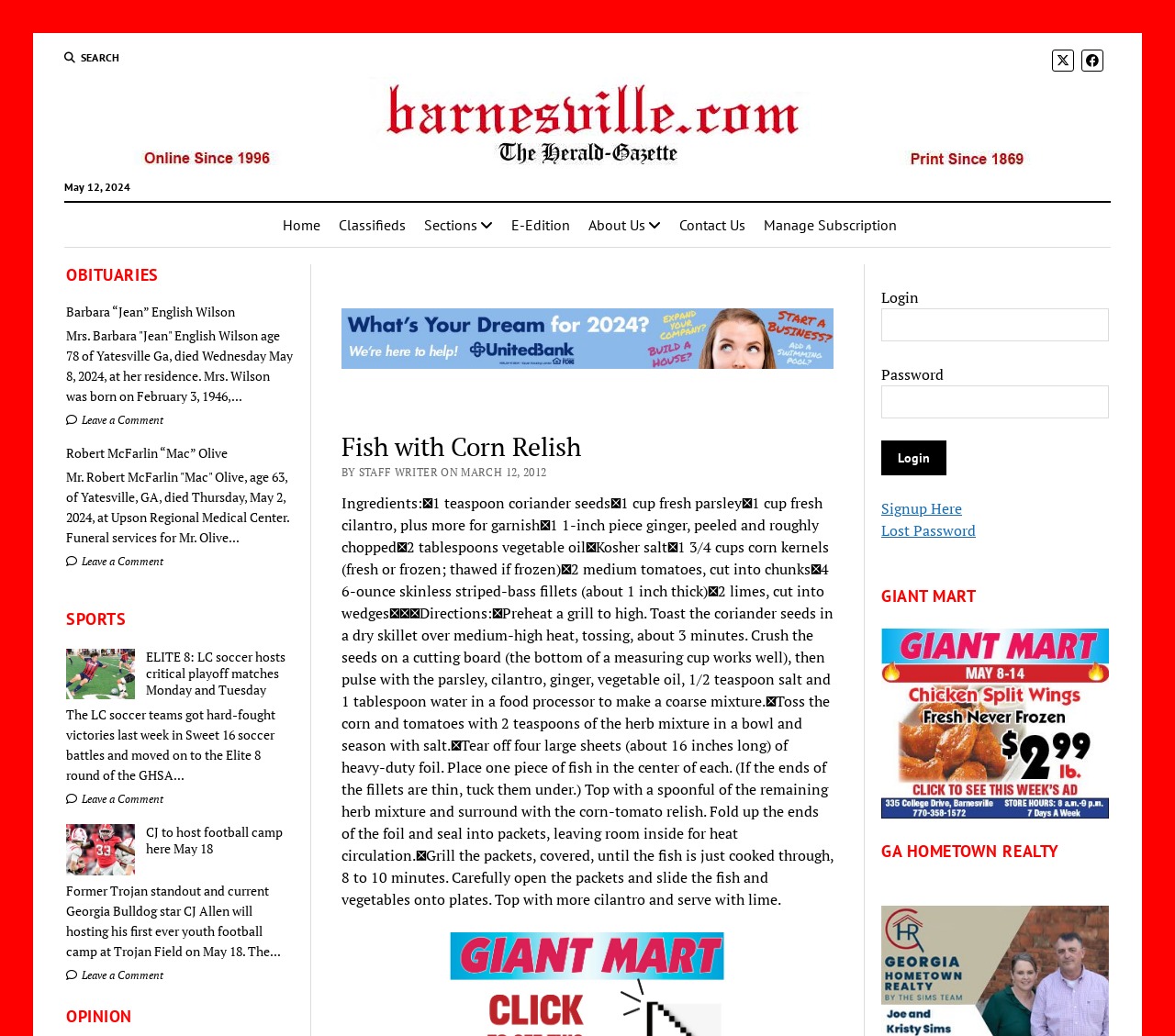Please answer the following query using a single word or phrase: 
How many obituaries are listed?

2